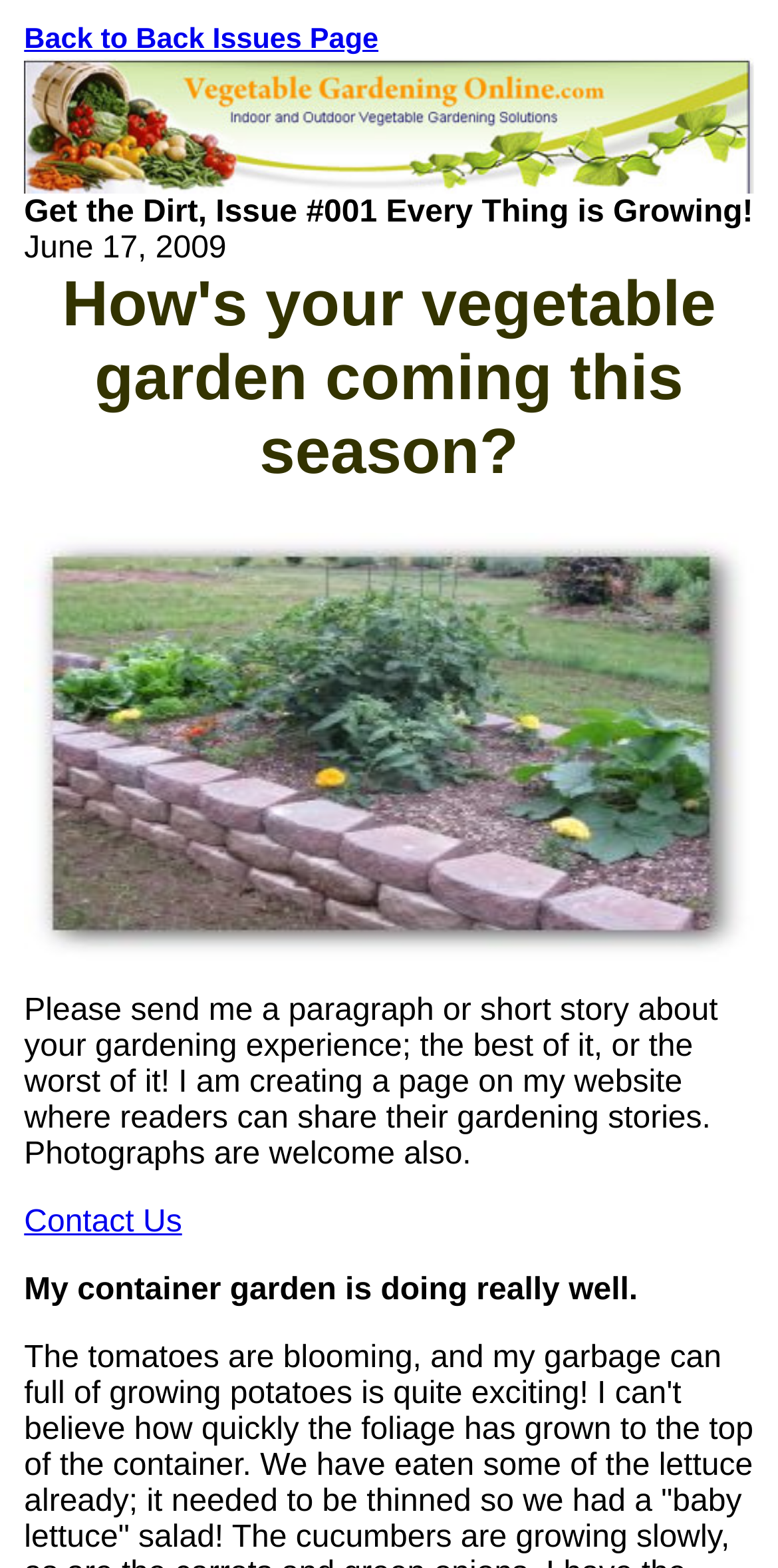What is the date of the current issue?
Respond with a short answer, either a single word or a phrase, based on the image.

June 17, 2009